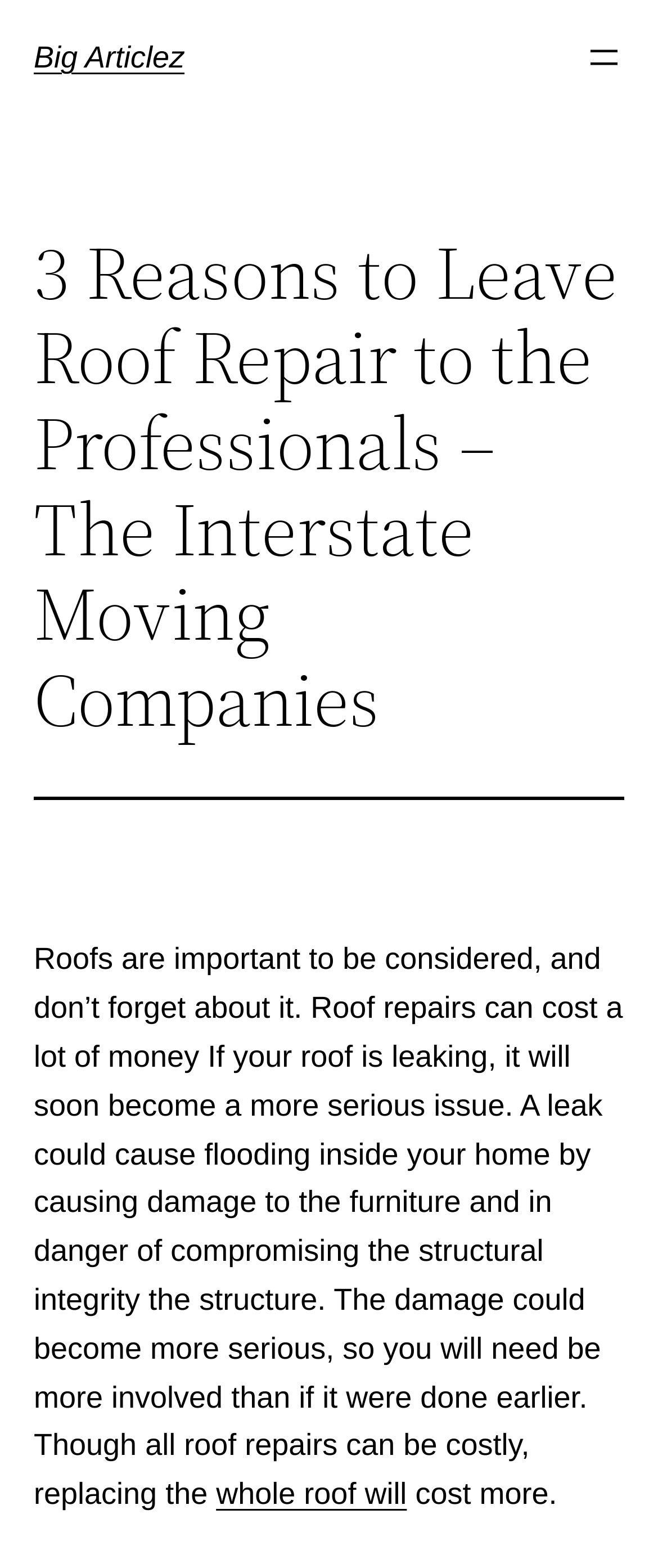Why is it better to repair roofs early?
Using the details shown in the screenshot, provide a comprehensive answer to the question.

The webpage suggests that if roof repairs are done earlier, it will require less involvement and cost compared to waiting until the damage becomes more serious.